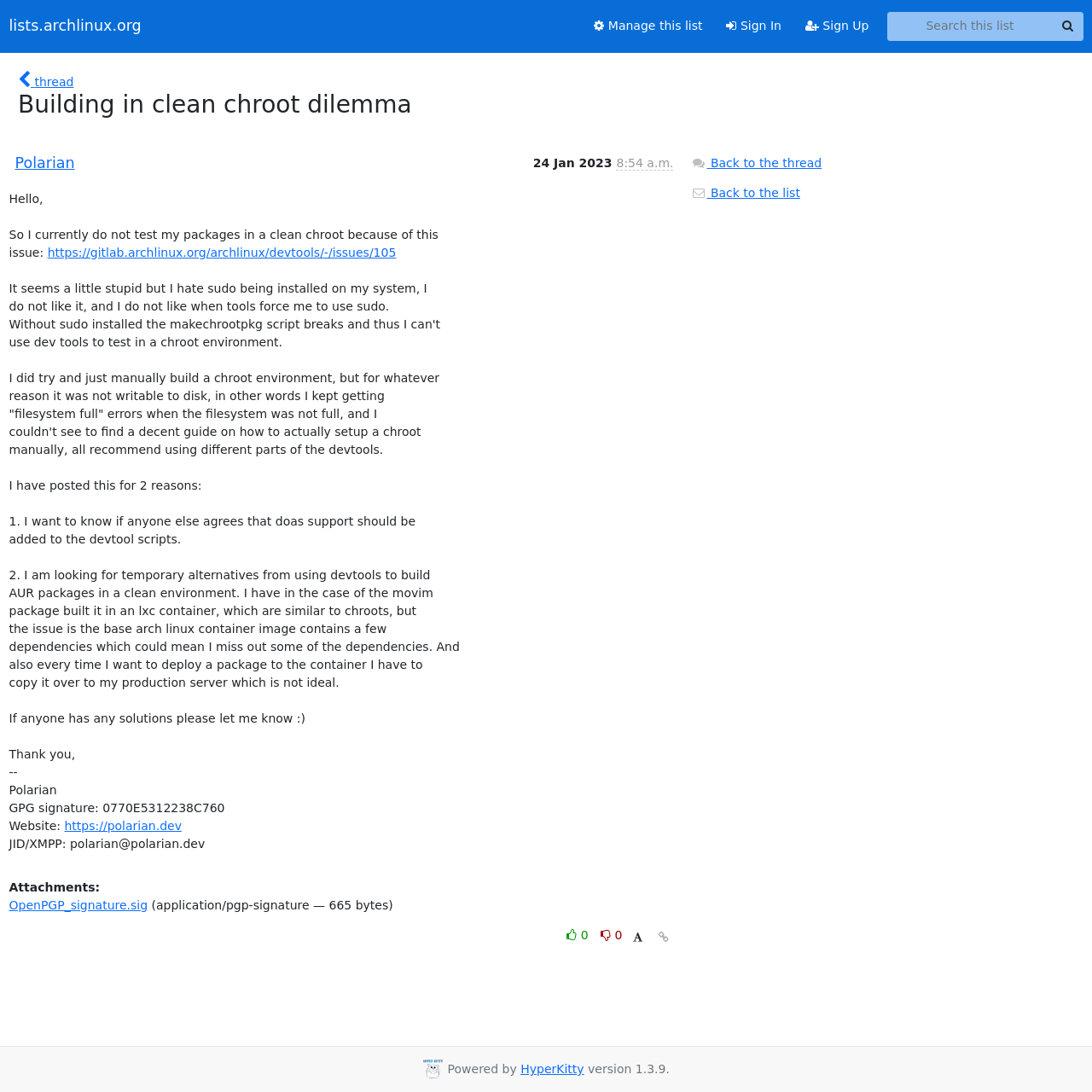Locate the bounding box of the UI element described by: "Manage this list" in the given webpage screenshot.

[0.533, 0.01, 0.654, 0.038]